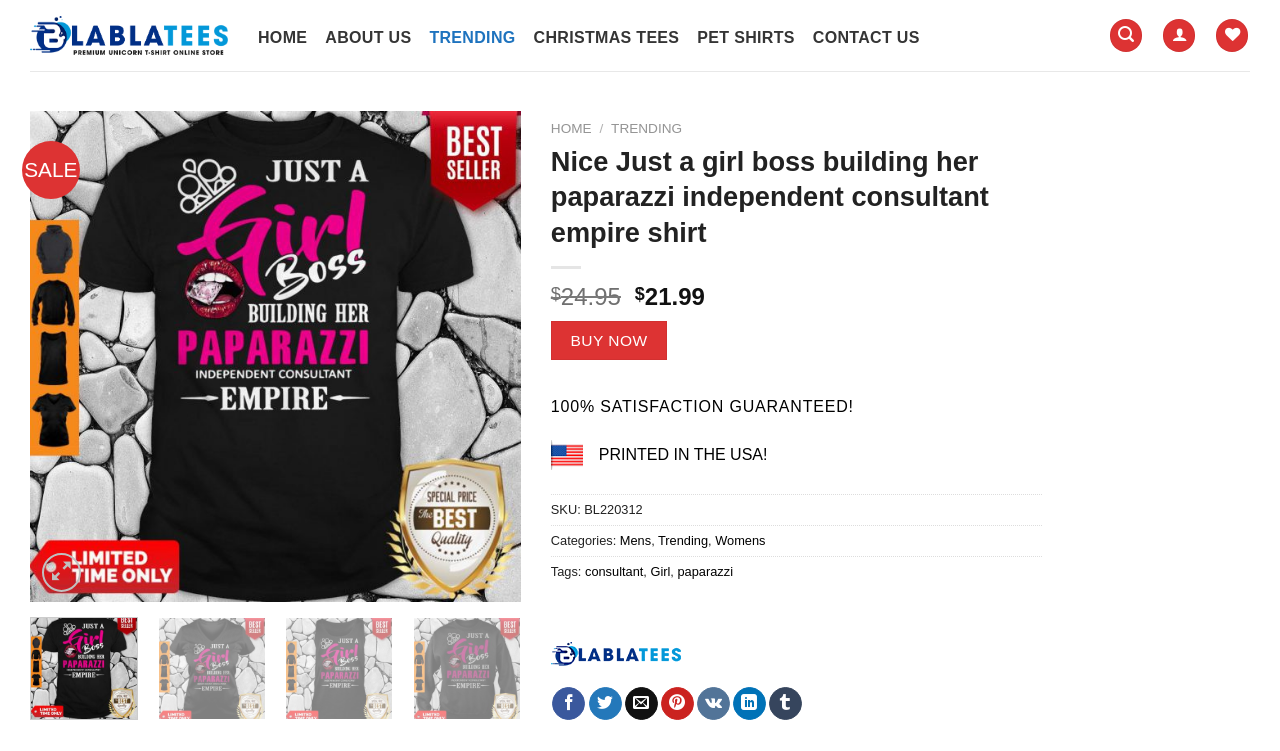From the given element description: "Add to wishlist", find the bounding box for the UI element. Provide the coordinates as four float numbers between 0 and 1, in the order [left, top, right, bottom].

[0.359, 0.227, 0.395, 0.277]